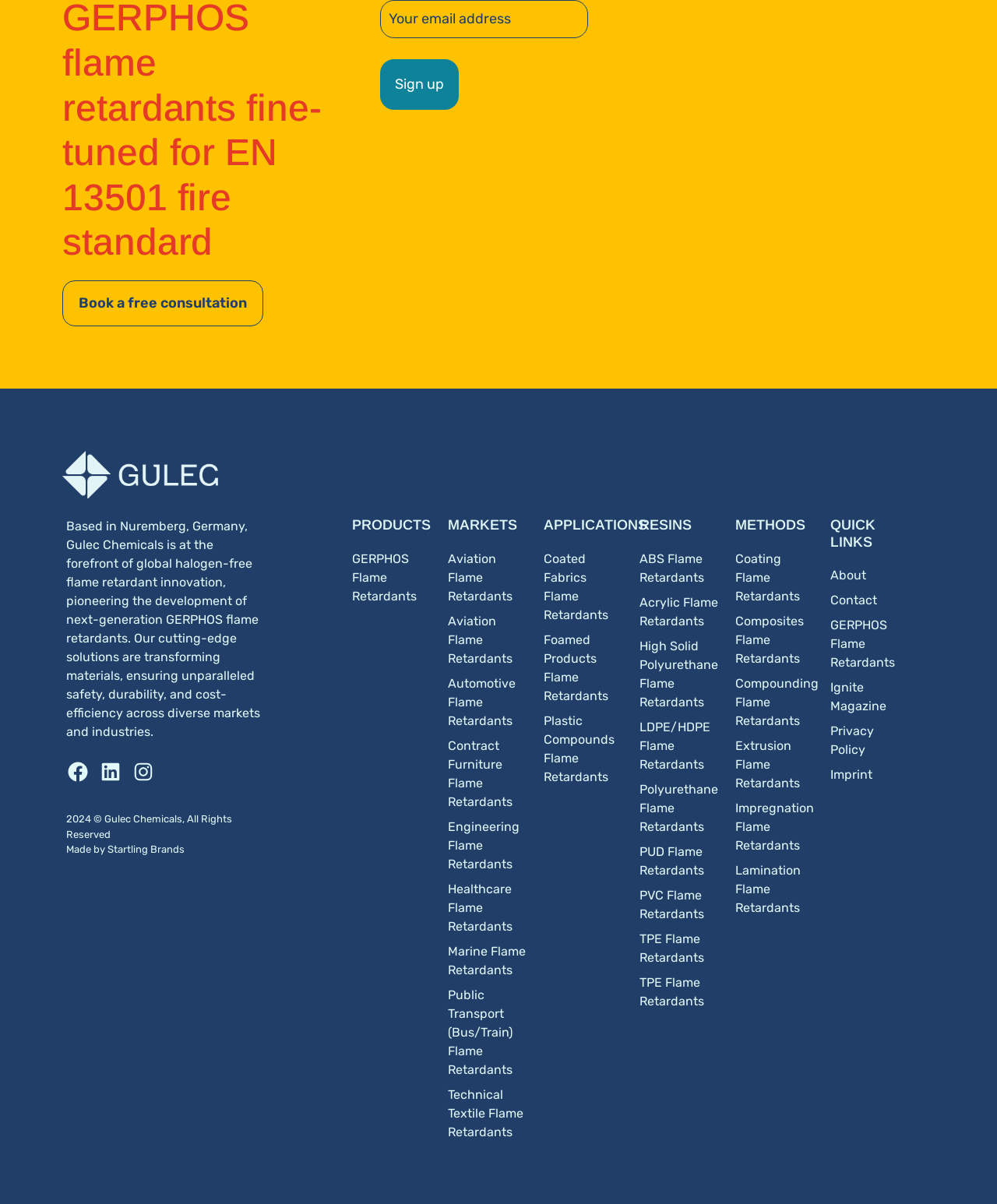Respond to the question below with a single word or phrase: What is the name of the magazine?

Ignite Magazine